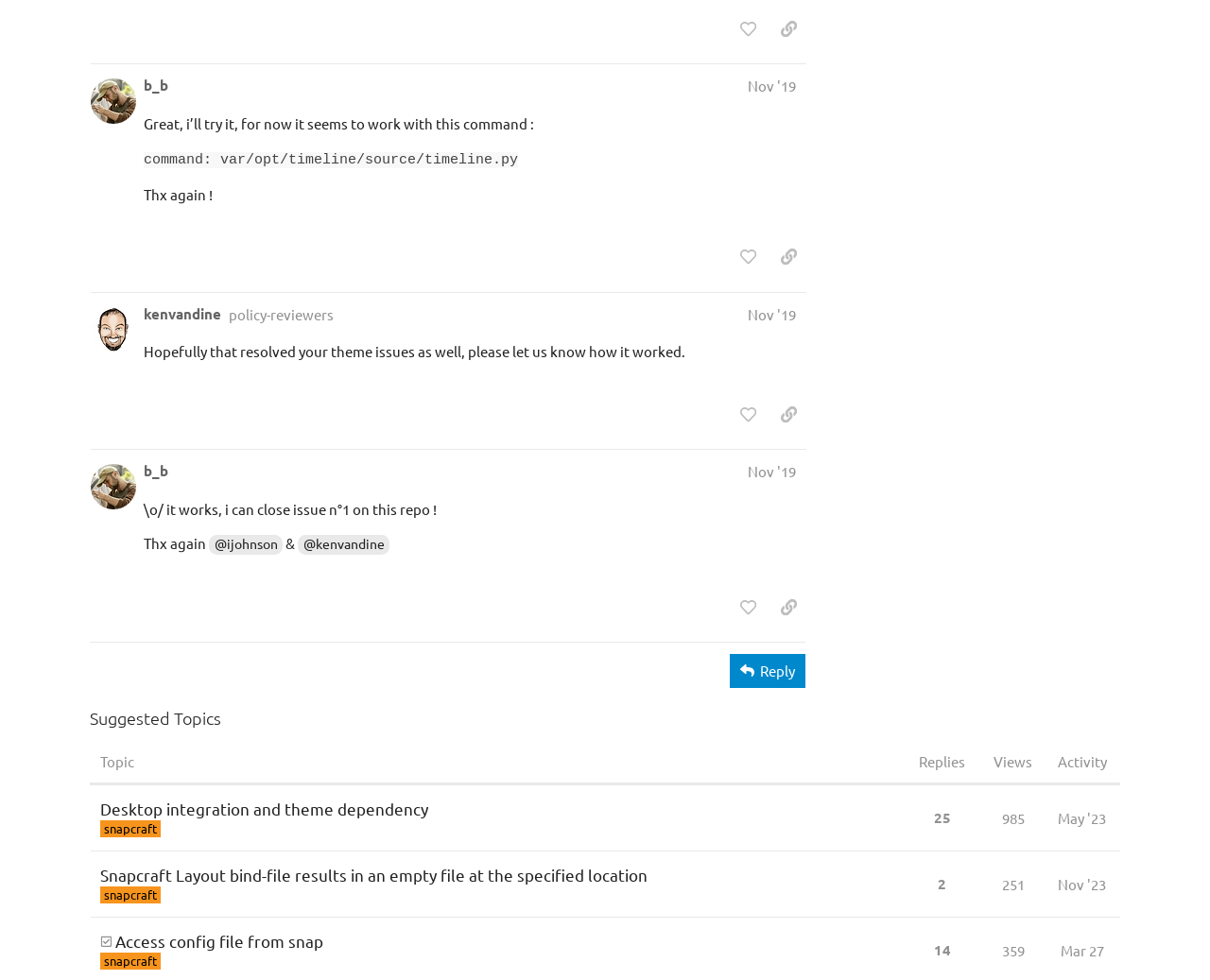Locate the bounding box of the user interface element based on this description: "Desktop integration and theme dependency".

[0.083, 0.8, 0.354, 0.849]